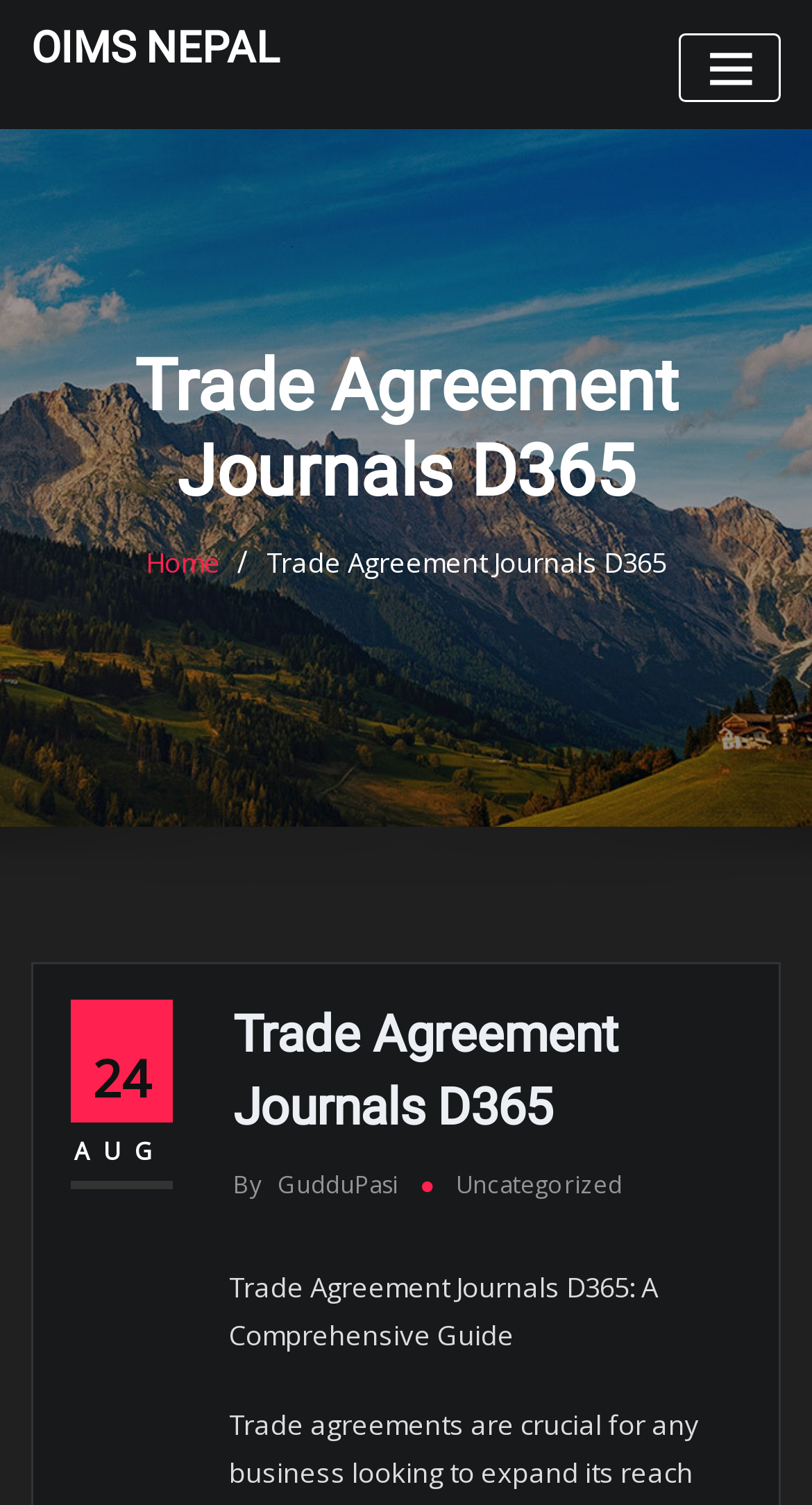Given the element description parent_node: OIMS NEPAL aria-label="Toggle navigation", predict the bounding box coordinates for the UI element in the webpage screenshot. The format should be (top-left x, top-left y, bottom-right x, bottom-right y), and the values should be between 0 and 1.

[0.836, 0.022, 0.962, 0.068]